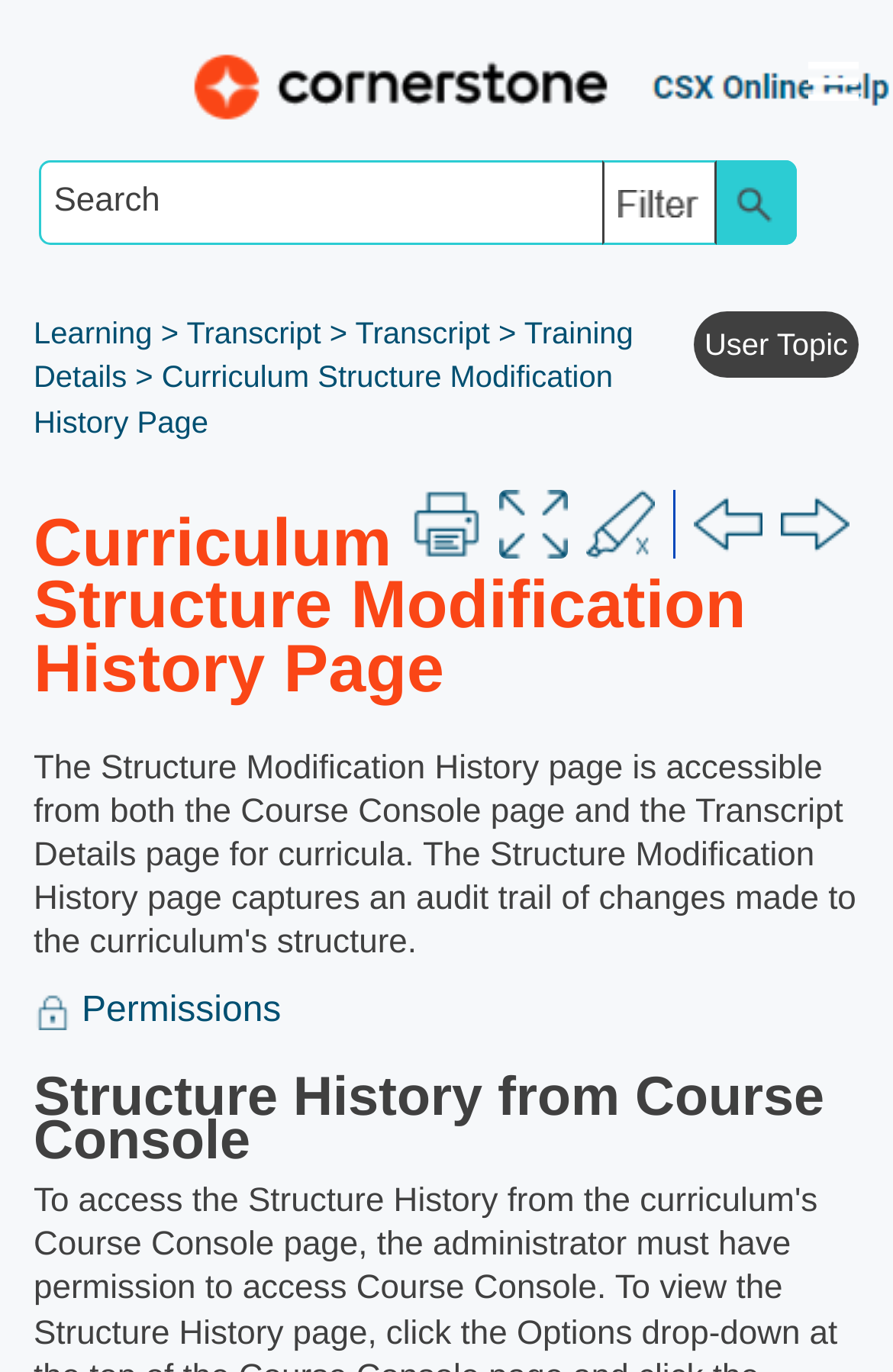Pinpoint the bounding box coordinates of the clickable element needed to complete the instruction: "Submit search". The coordinates should be provided as four float numbers between 0 and 1: [left, top, right, bottom].

[0.802, 0.117, 0.892, 0.178]